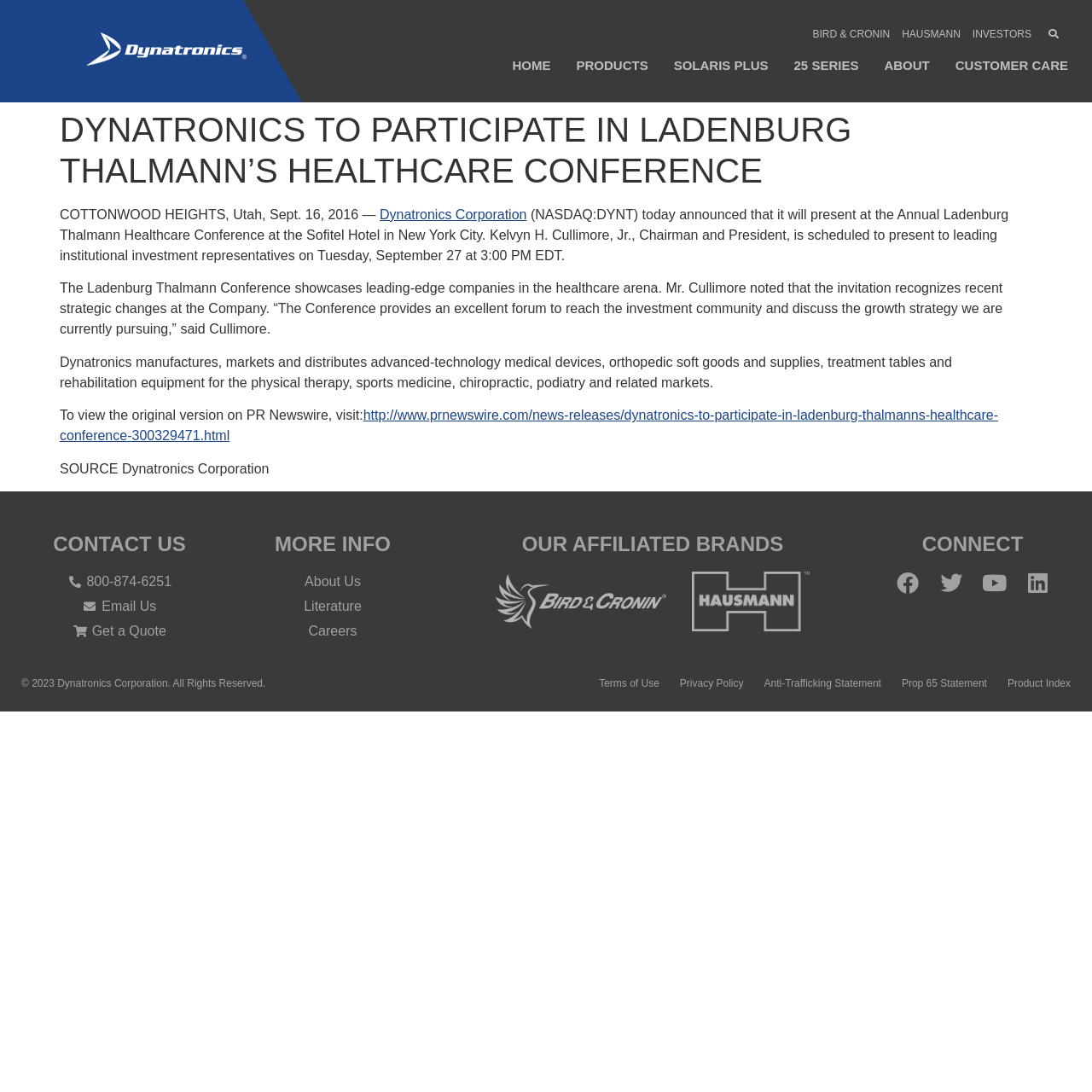Can you find and provide the title of the webpage?

DYNATRONICS TO PARTICIPATE IN LADENBURG THALMANN’S HEALTHCARE CONFERENCE